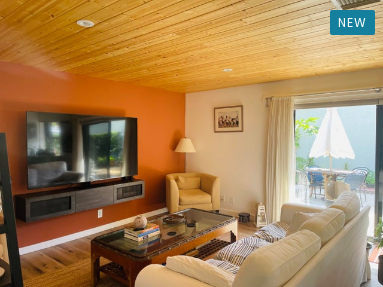What is mounted above the media console?
Provide an in-depth and detailed explanation in response to the question.

According to the caption, a large flat-screen TV is mounted above a sleek media console, creating a focal point in the room, which indicates what is mounted above the media console.